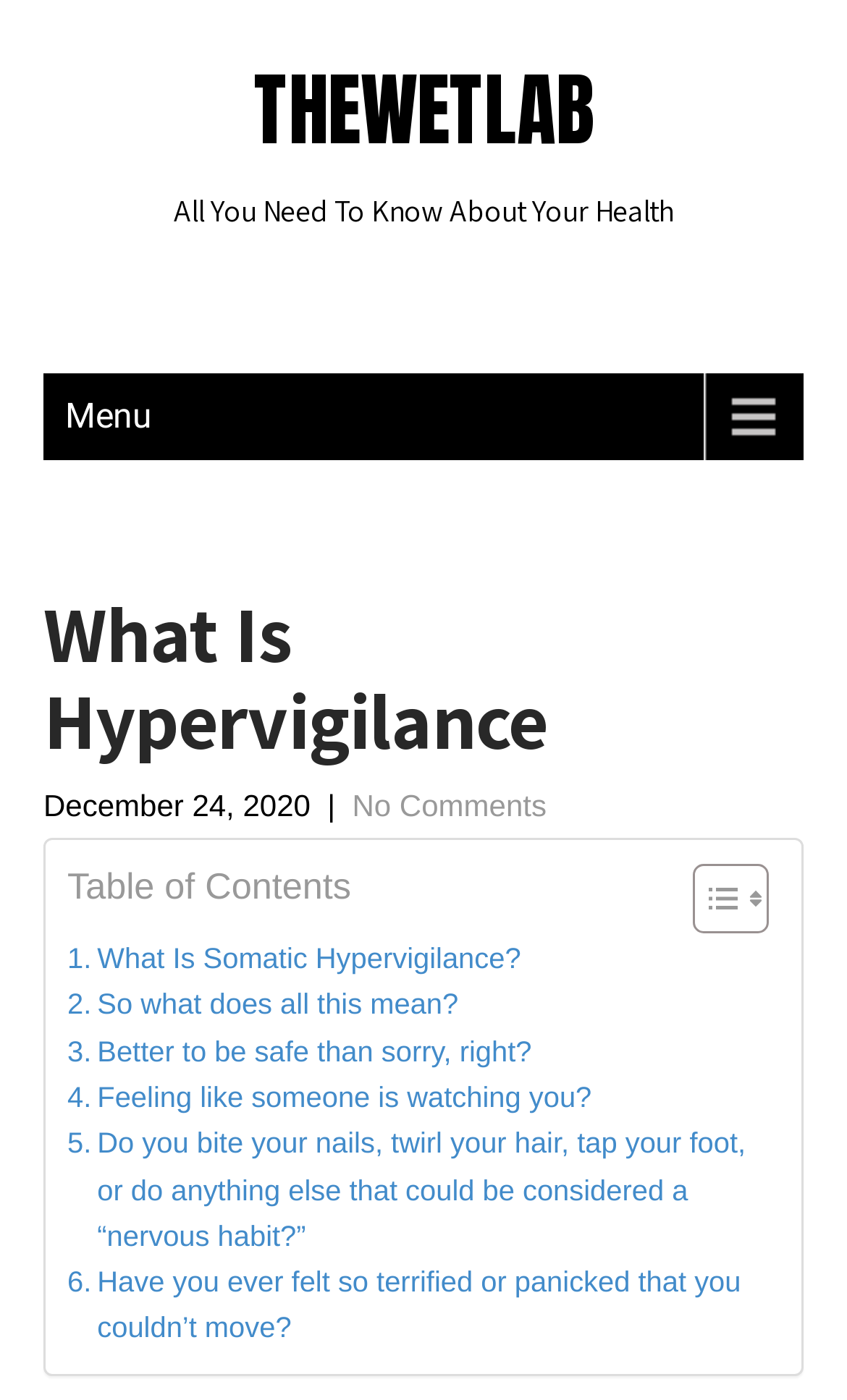Please specify the bounding box coordinates of the clickable region to carry out the following instruction: "Click on THEWETLAB link". The coordinates should be four float numbers between 0 and 1, in the format [left, top, right, bottom].

[0.205, 0.043, 0.795, 0.166]